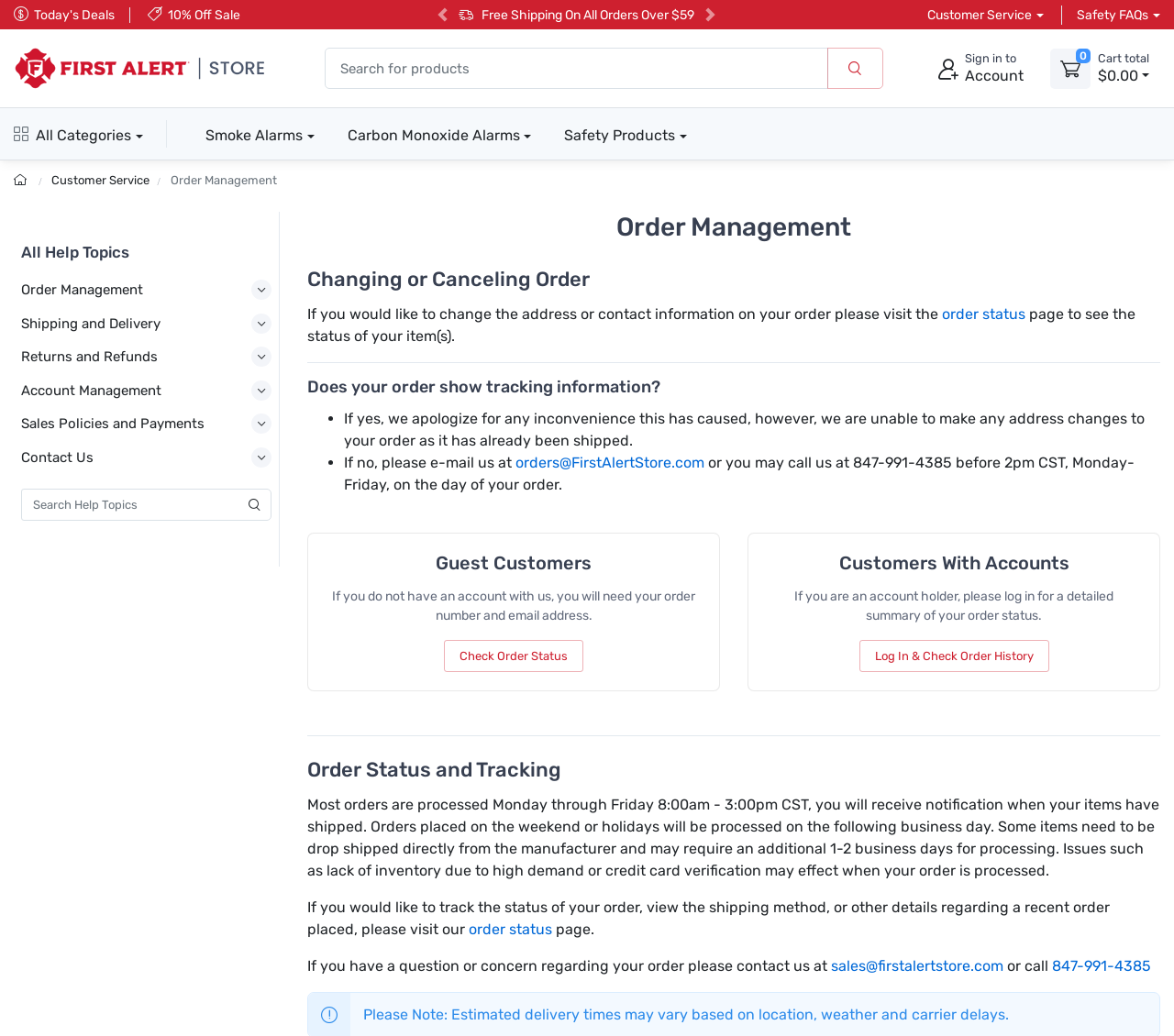How to track the status of an order?
Please describe in detail the information shown in the image to answer the question.

The webpage has a link 'order status' which suggests that users can track the status of their order by visiting the order status page.